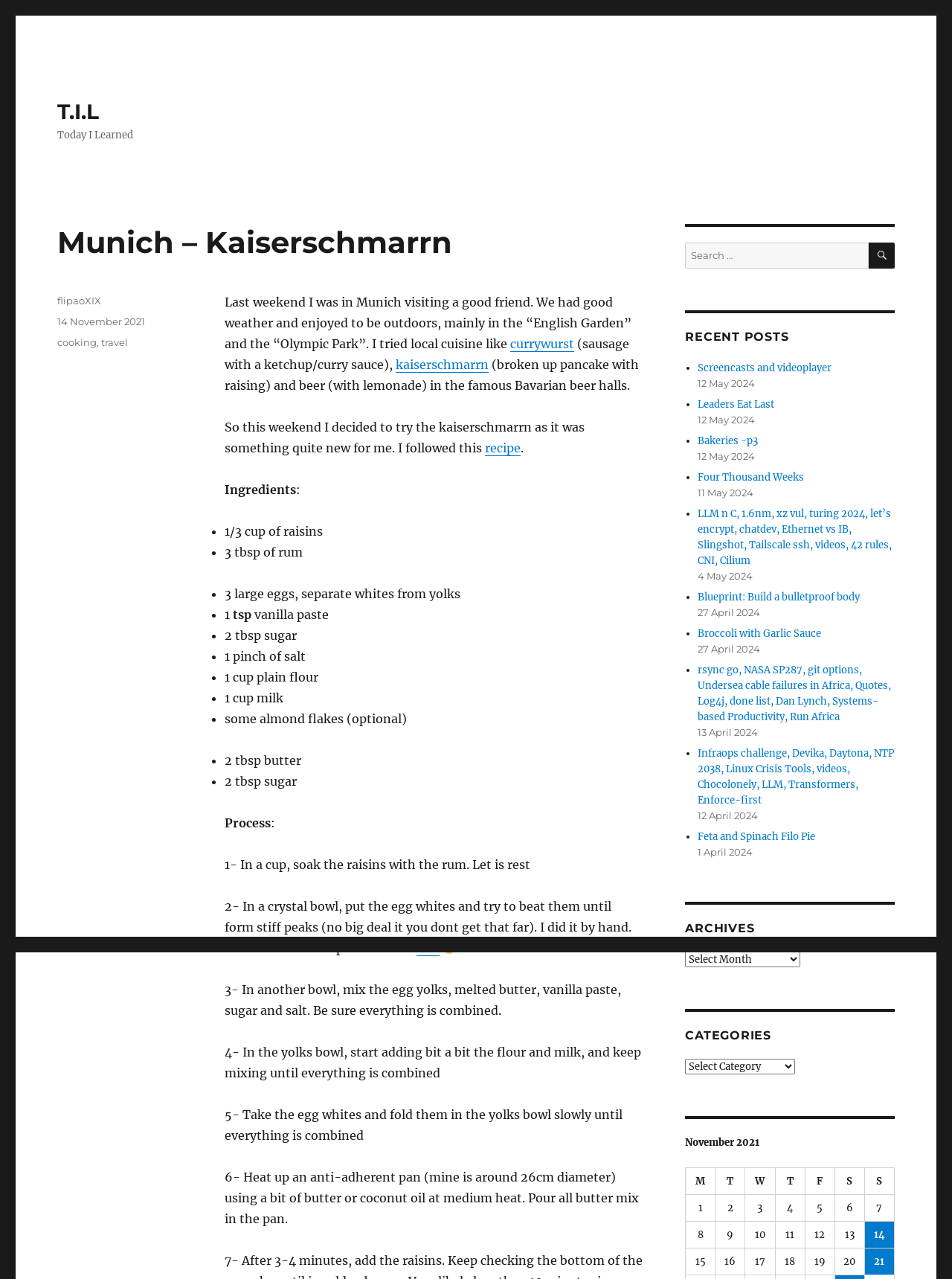Please find the bounding box coordinates (top-left x, top-left y, bottom-right x, bottom-right y) in the screenshot for the UI element described as follows: Feta and Spinach Filo Pie

[0.733, 0.649, 0.856, 0.659]